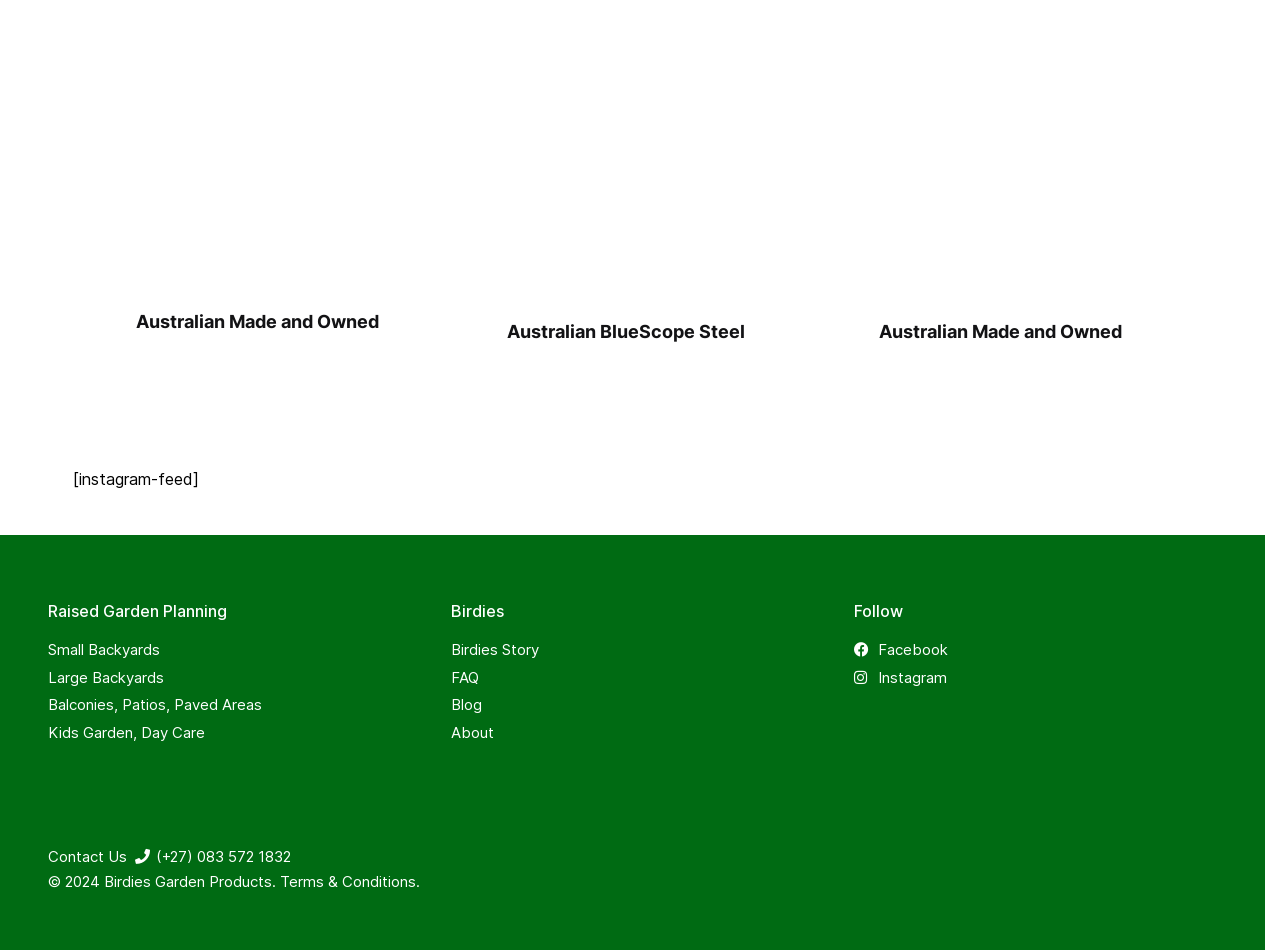What social media platforms can I follow the company on?
Please provide a single word or phrase in response based on the screenshot.

Facebook, Instagram